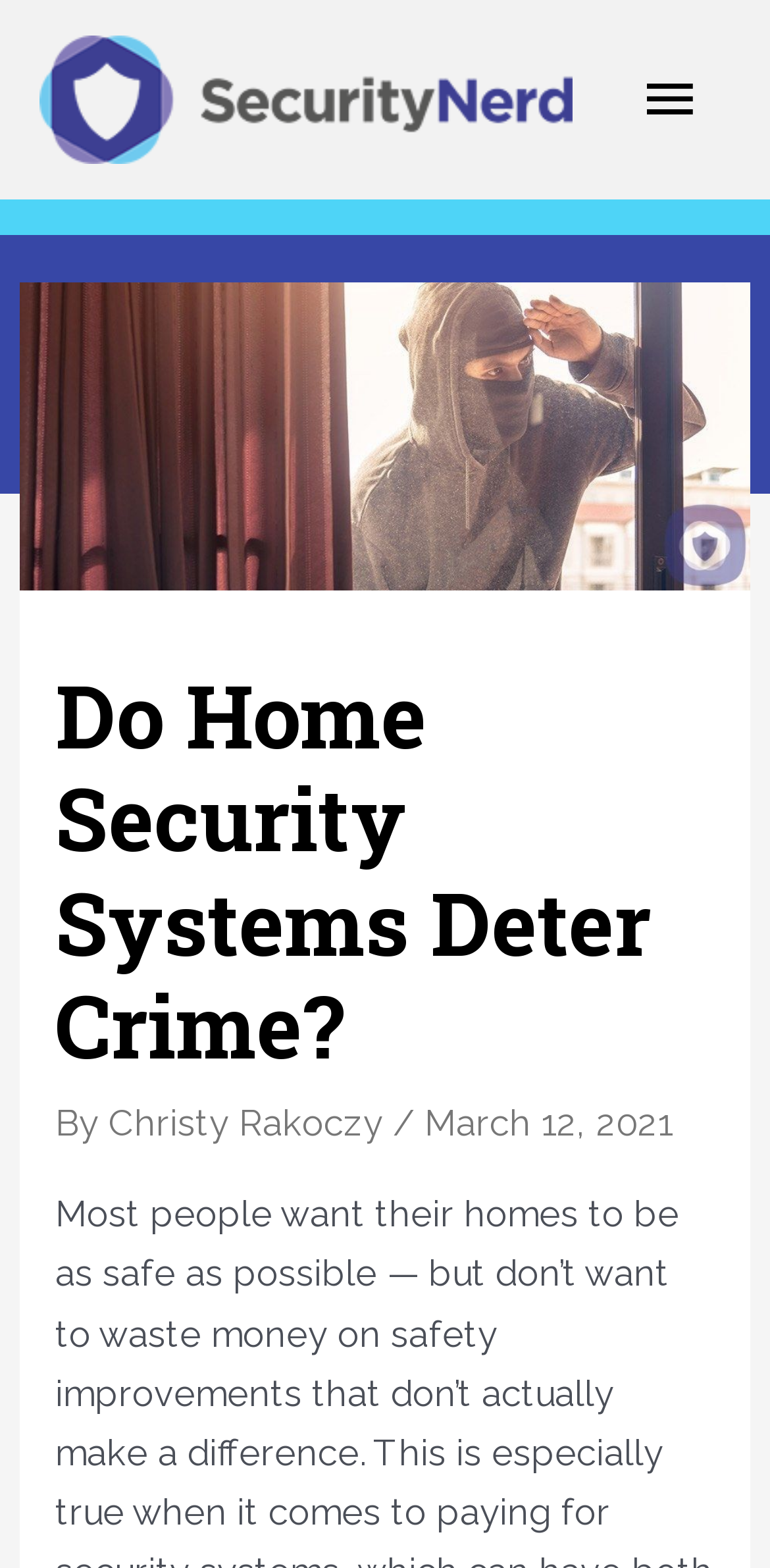What is the name of the website?
Respond with a short answer, either a single word or a phrase, based on the image.

SecurityNerd